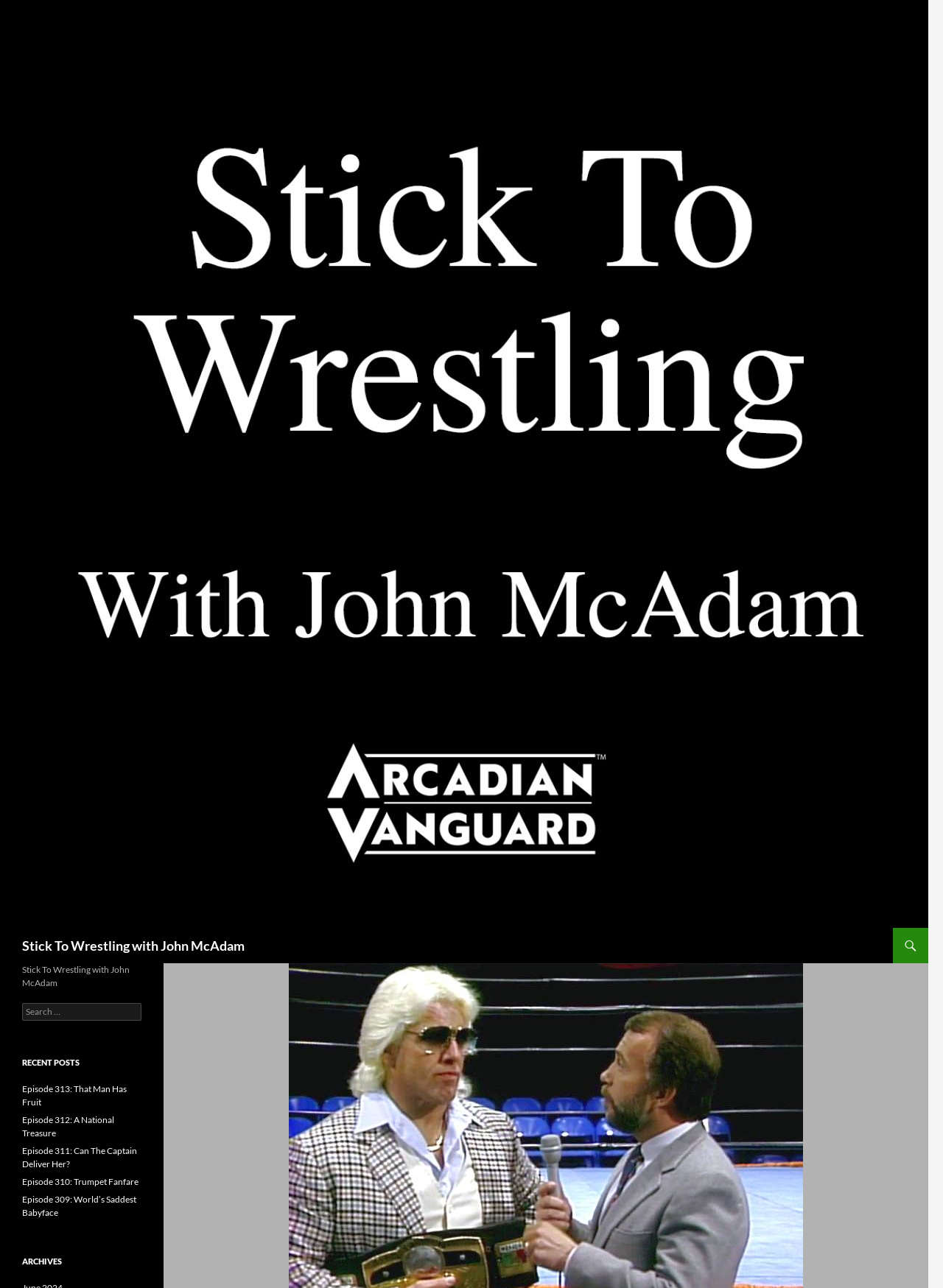Identify the headline of the webpage and generate its text content.

Stick To Wrestling with John McAdam